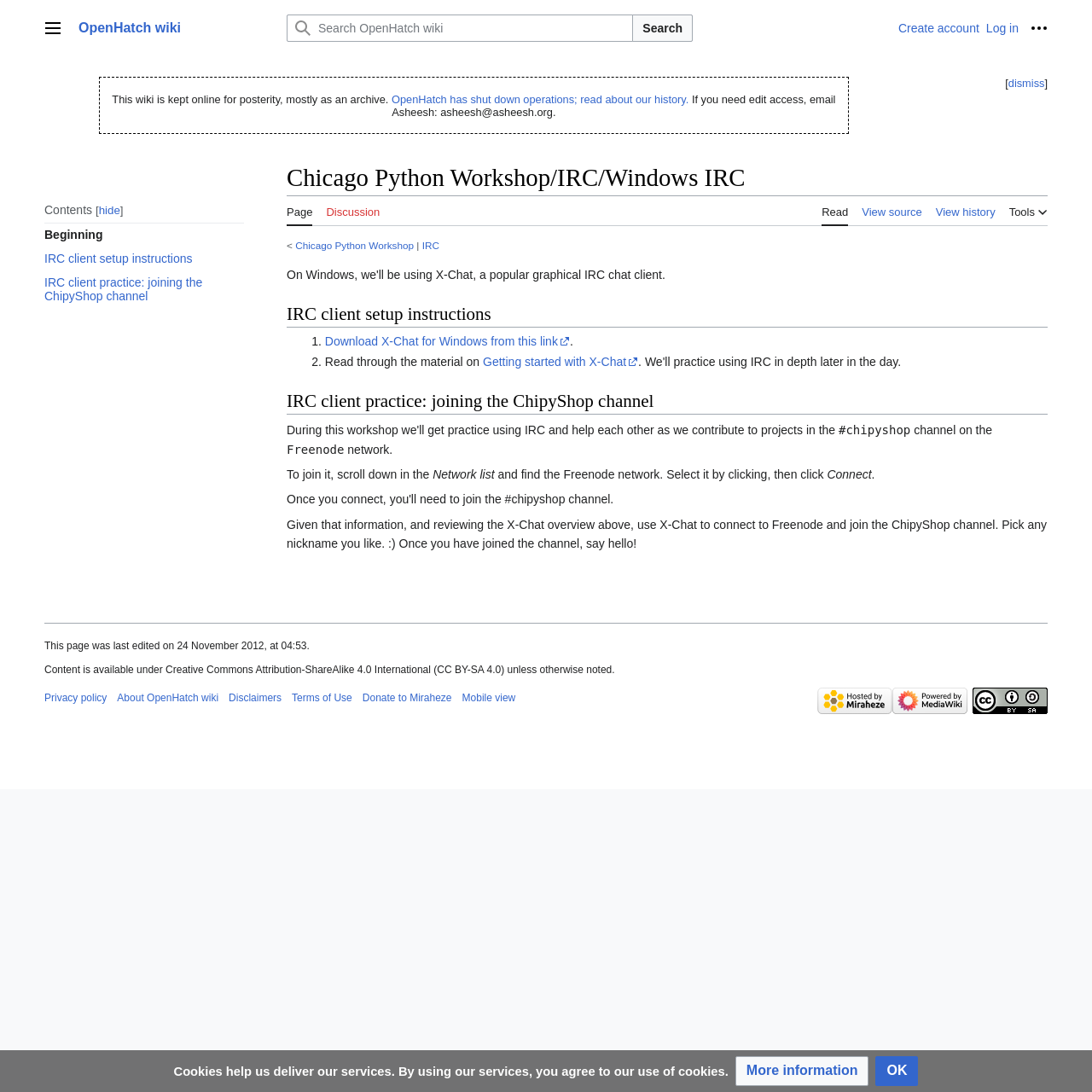What is the license under which the webpage content is available?
Refer to the screenshot and answer in one word or phrase.

CC BY-SA 4.0